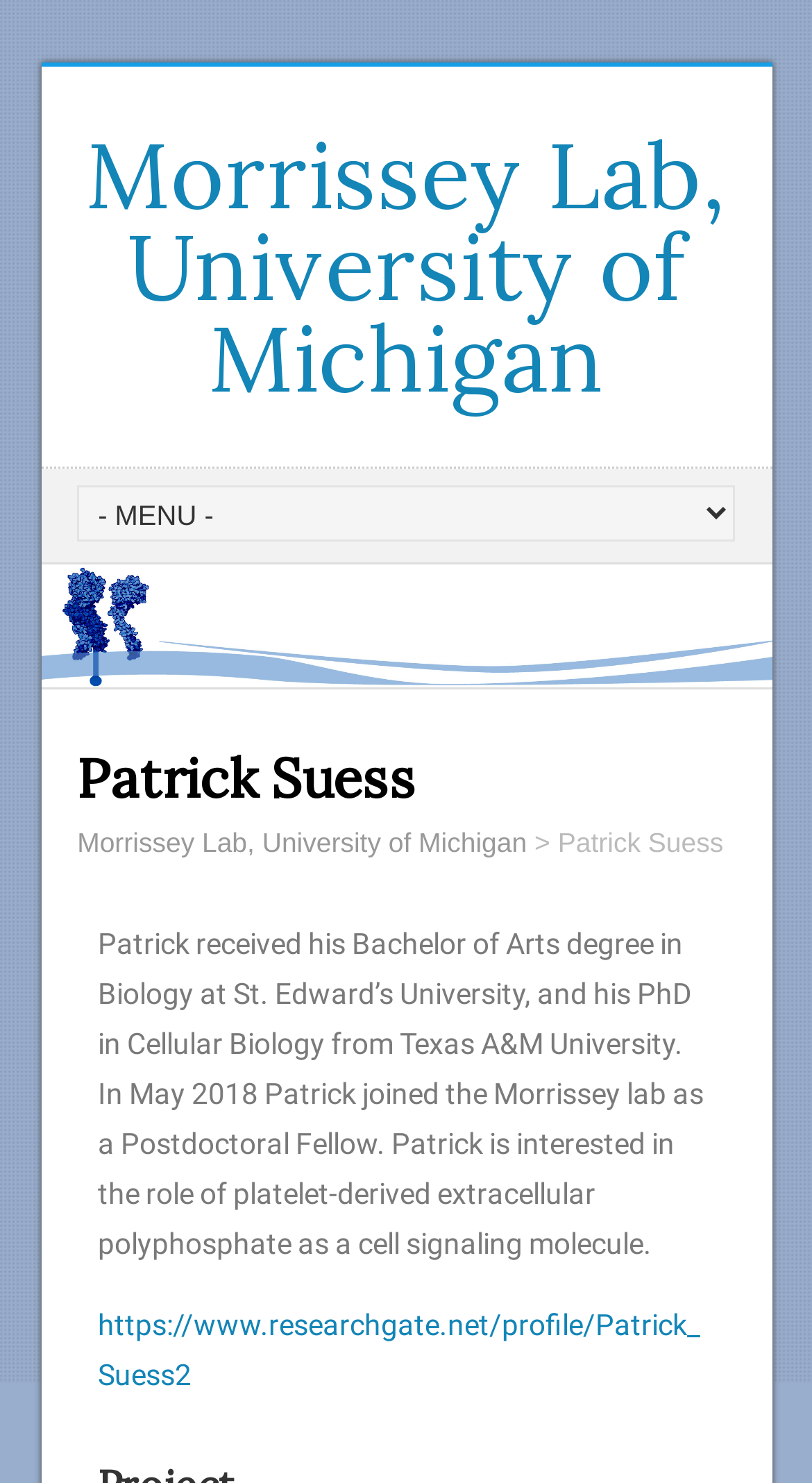What is the name of the lab Patrick is affiliated with?
Answer the question with a single word or phrase derived from the image.

Morrissey Lab